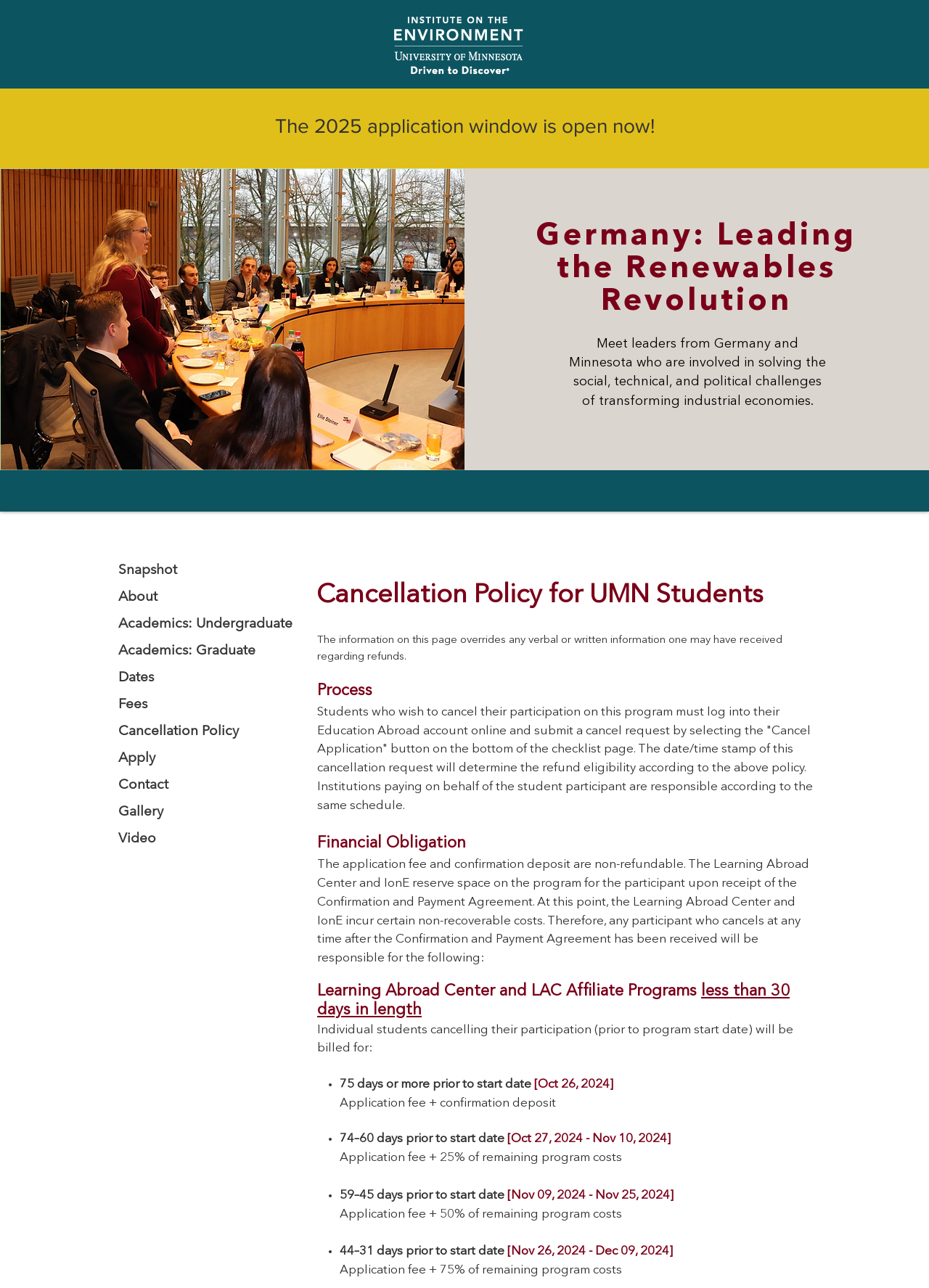What is the navigation menu item that comes after 'About'?
Refer to the image and provide a concise answer in one word or phrase.

Academics: Undergraduate